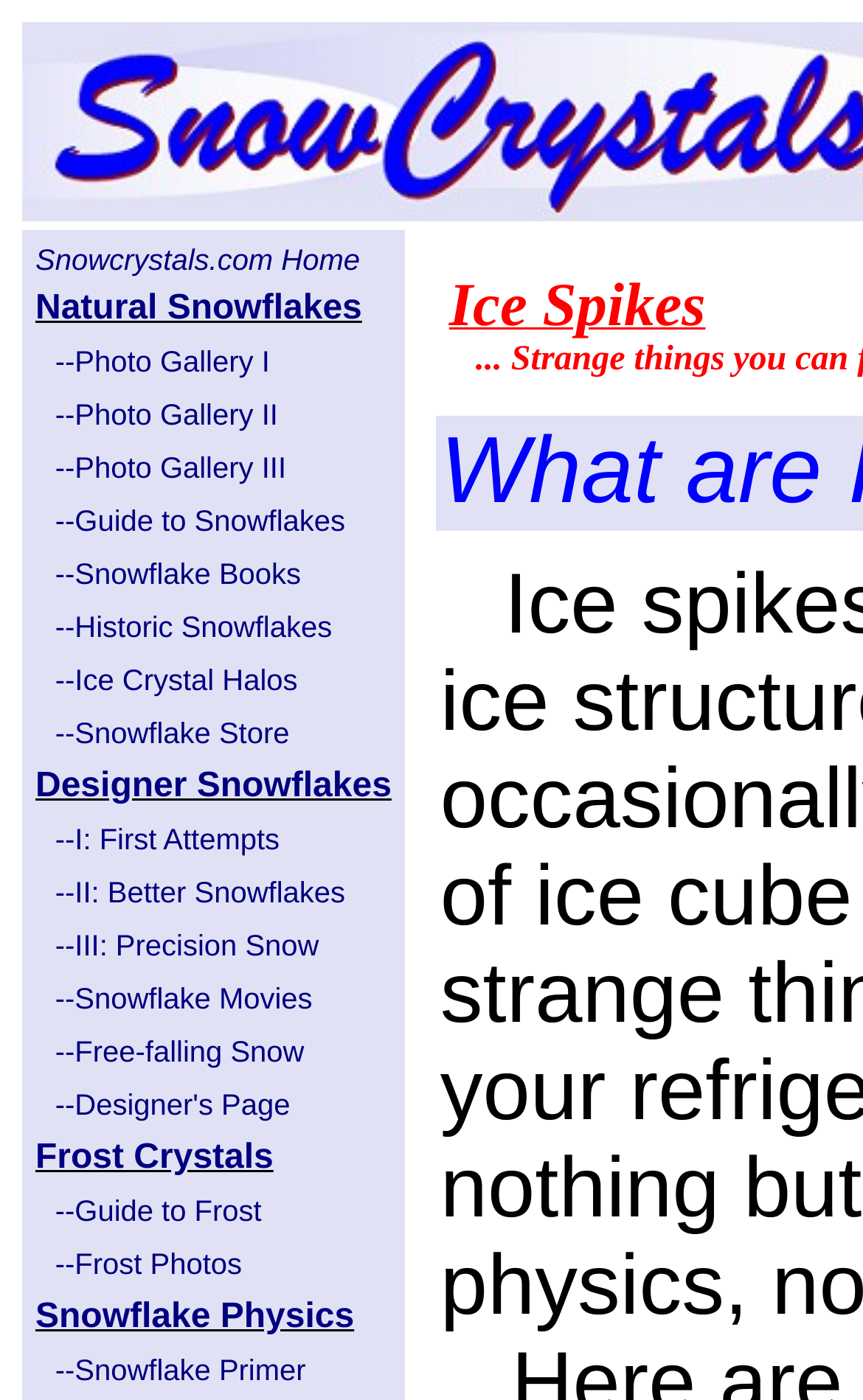Refer to the image and provide an in-depth answer to the question: 
What is the topic of the '--Guide to Snowflakes' link?

The '--Guide to Snowflakes' link suggests that it provides information or guidance about snowflakes, which is a topic related to the main theme of the webpage.